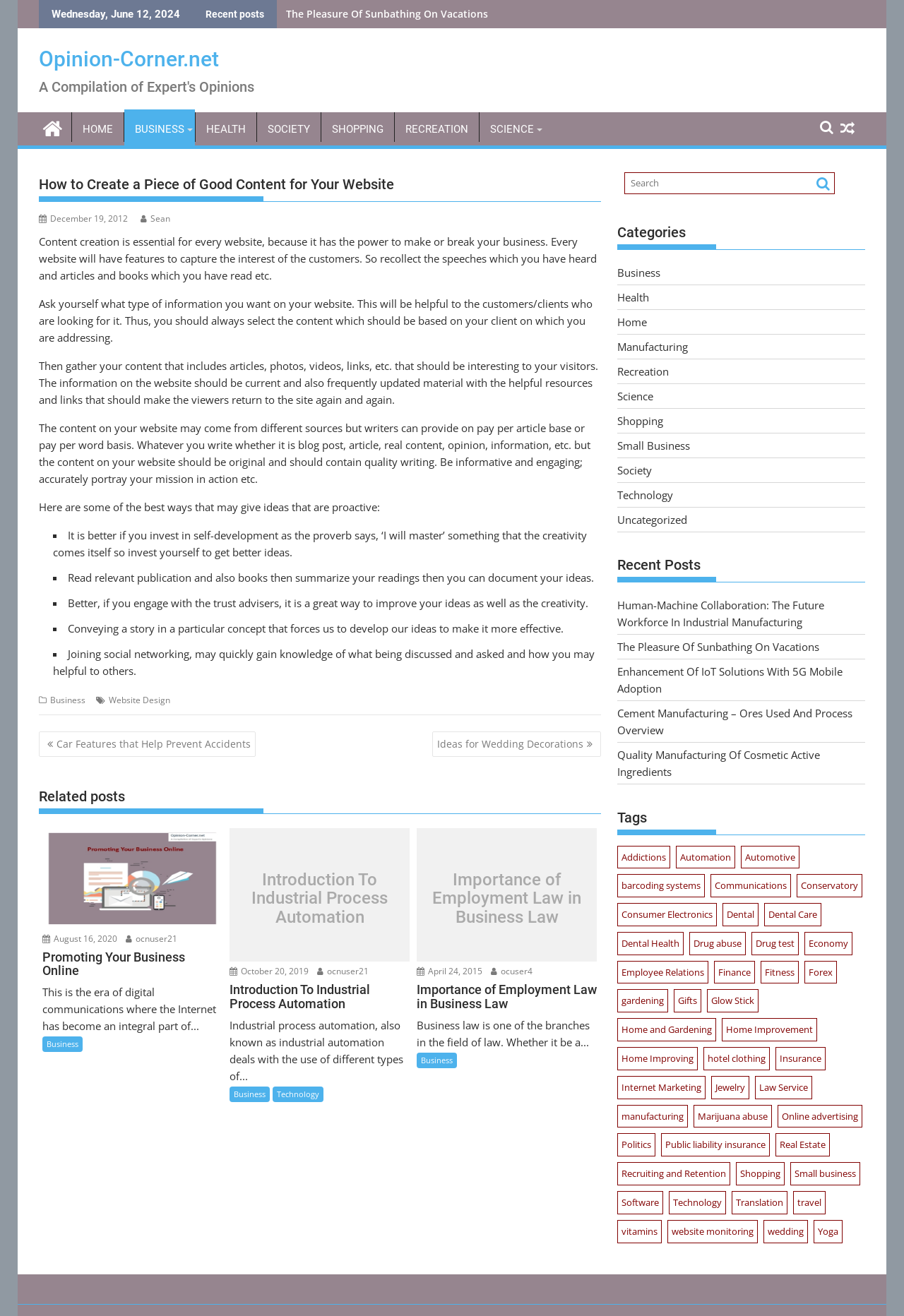Please locate the bounding box coordinates of the element that needs to be clicked to achieve the following instruction: "Click on the 'Categories' heading". The coordinates should be four float numbers between 0 and 1, i.e., [left, top, right, bottom].

[0.683, 0.163, 0.957, 0.19]